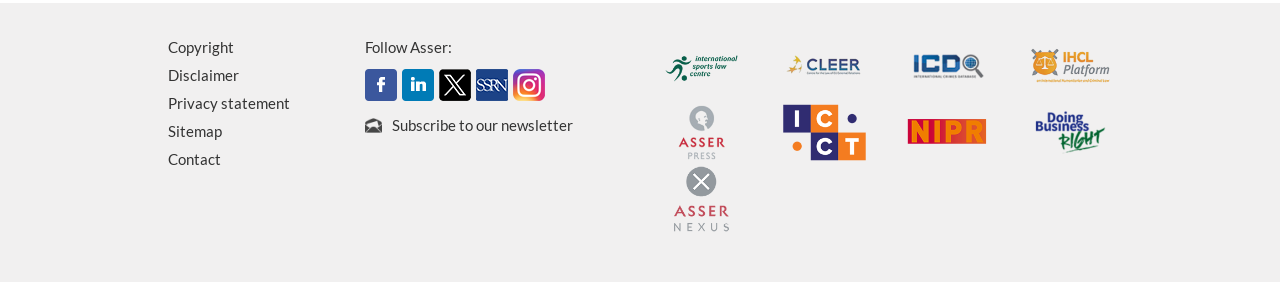Could you find the bounding box coordinates of the clickable area to complete this instruction: "Subscribe to the newsletter"?

[0.285, 0.394, 0.448, 0.493]